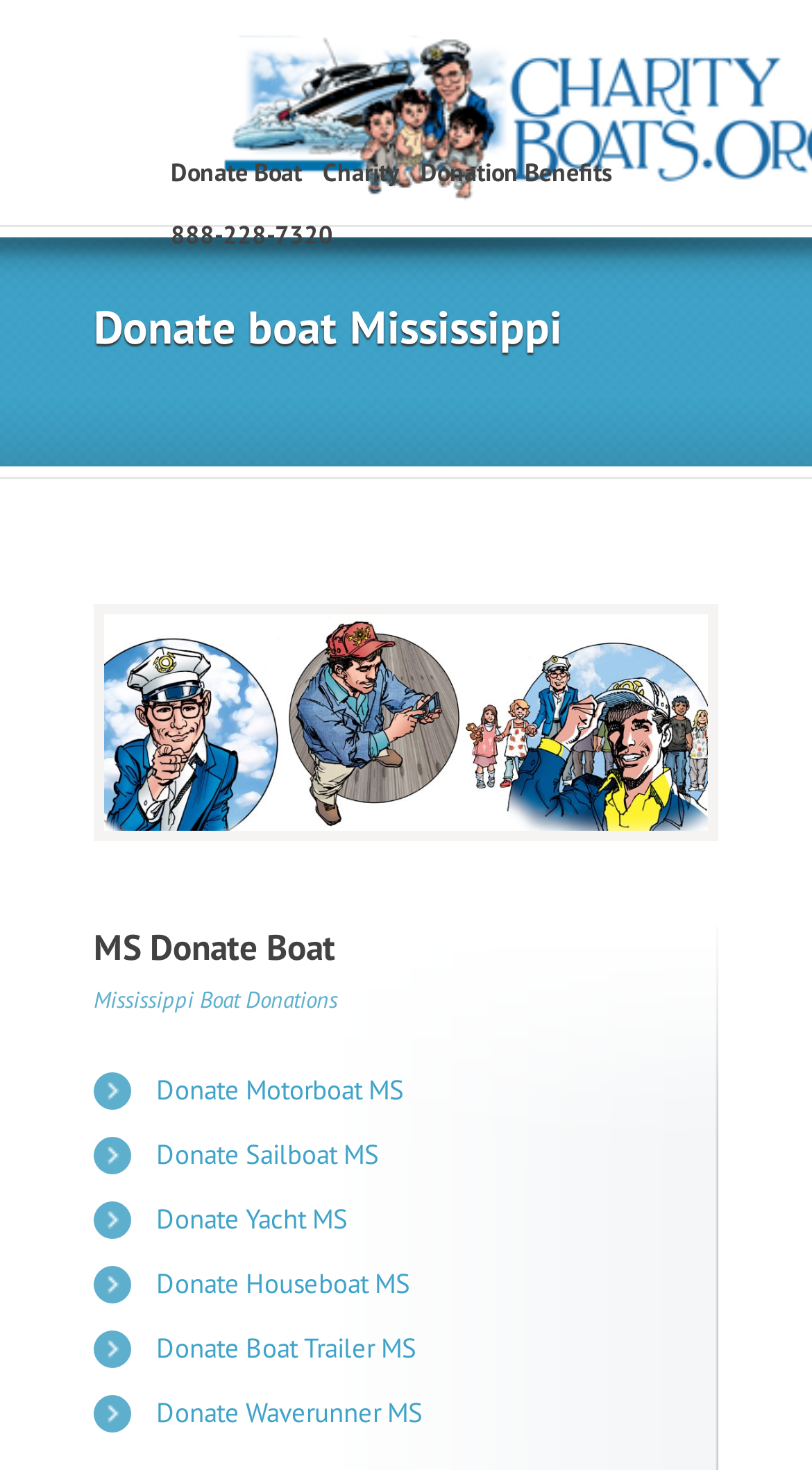Please provide a detailed answer to the question below based on the screenshot: 
What is the main purpose of this webpage?

I inferred the main purpose of the webpage by looking at the links and headings, which all relate to donating boats to charity in Mississippi.